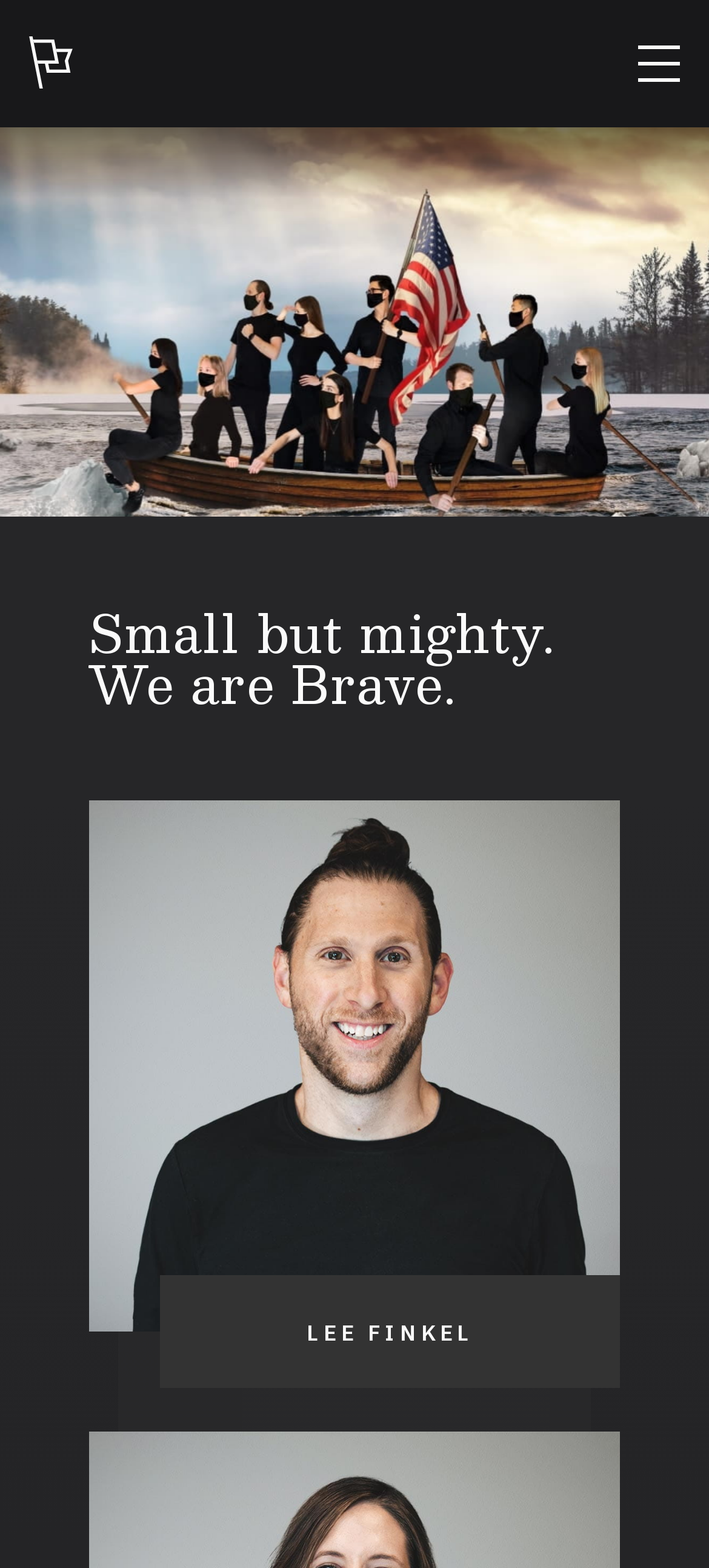How many links are on the webpage?
Your answer should be a single word or phrase derived from the screenshot.

2